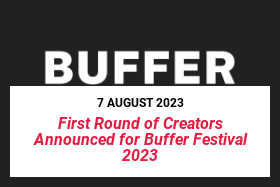What is the color of the text announcing the festival?
Refer to the image and give a detailed answer to the query.

According to the caption, the text announcing the 'First Round of Creators Announced for Buffer Festival 2023' is in red color, which is a prominent feature of the image design.